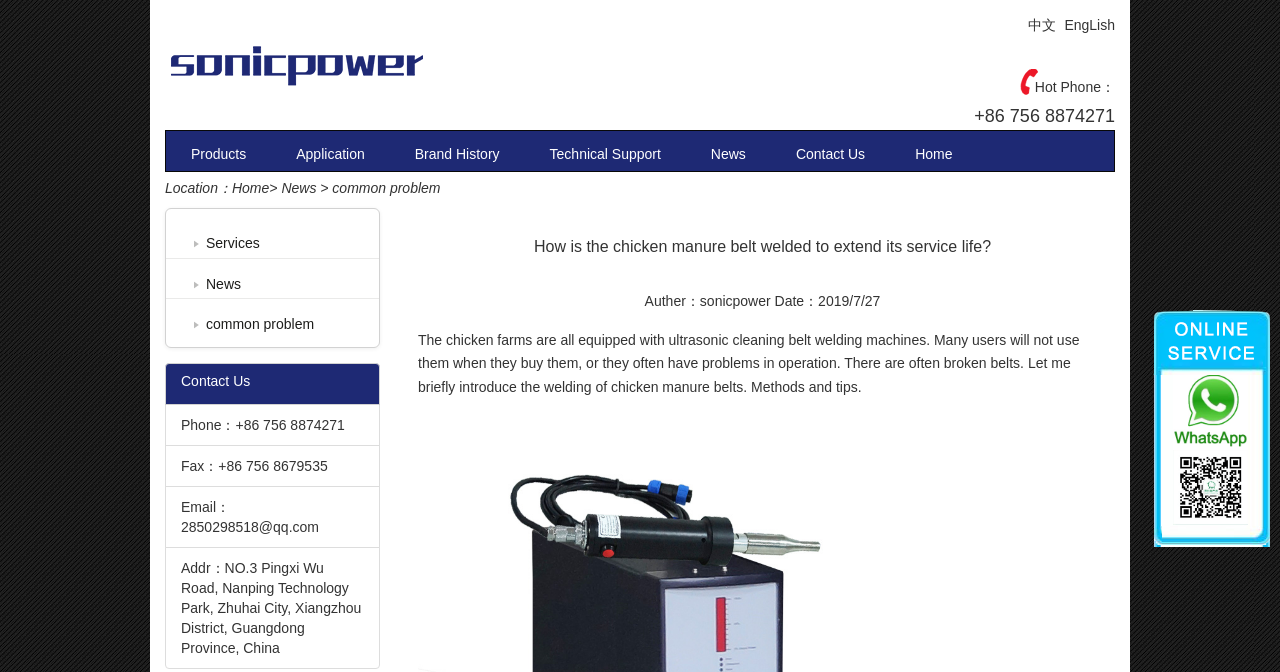Specify the bounding box coordinates for the region that must be clicked to perform the given instruction: "View the 'News' page".

[0.536, 0.204, 0.602, 0.254]